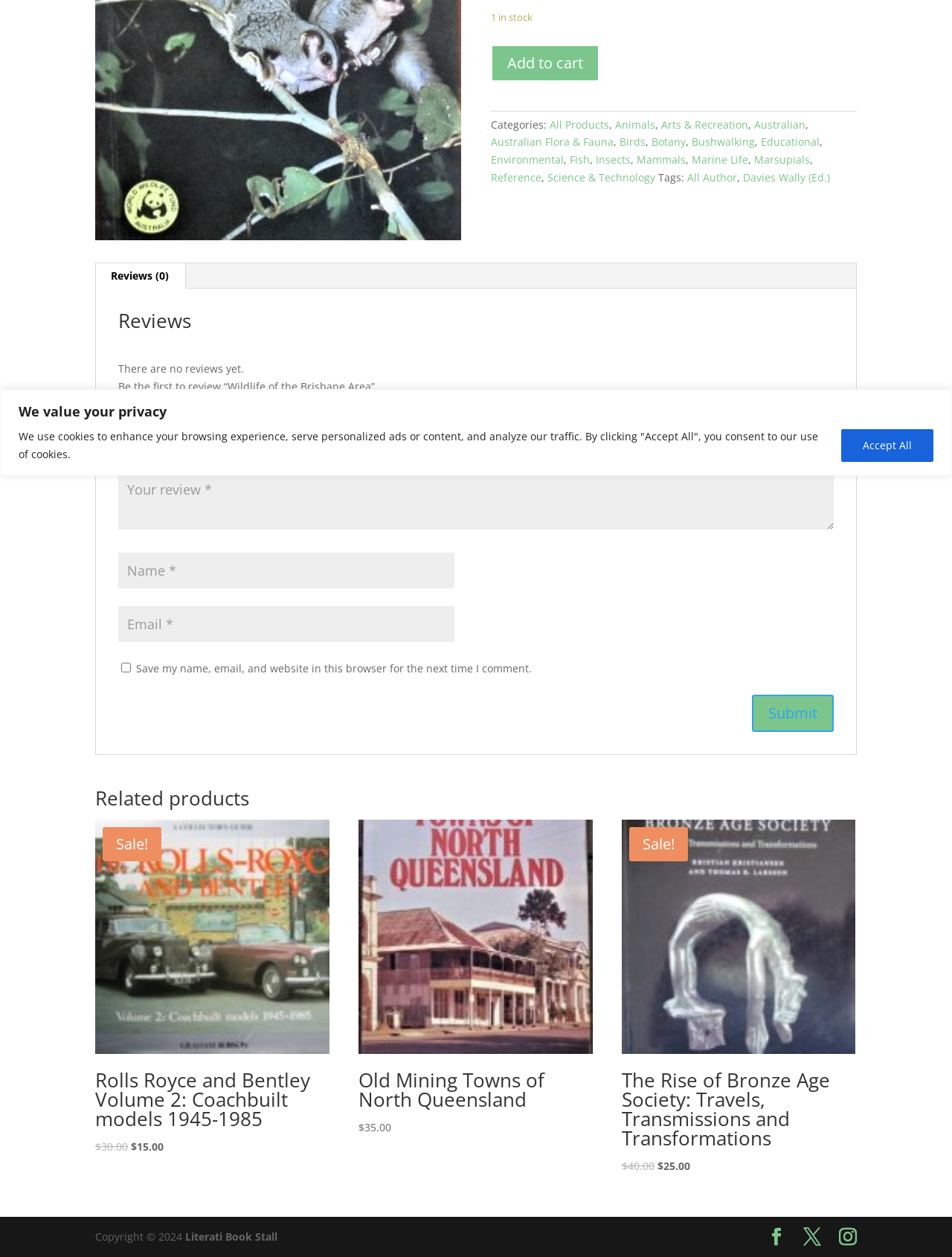Provide the bounding box coordinates for the UI element that is described by this text: "input value="Your review *" name="comment"". The coordinates should be in the form of four float numbers between 0 and 1: [left, top, right, bottom].

[0.124, 0.377, 0.876, 0.421]